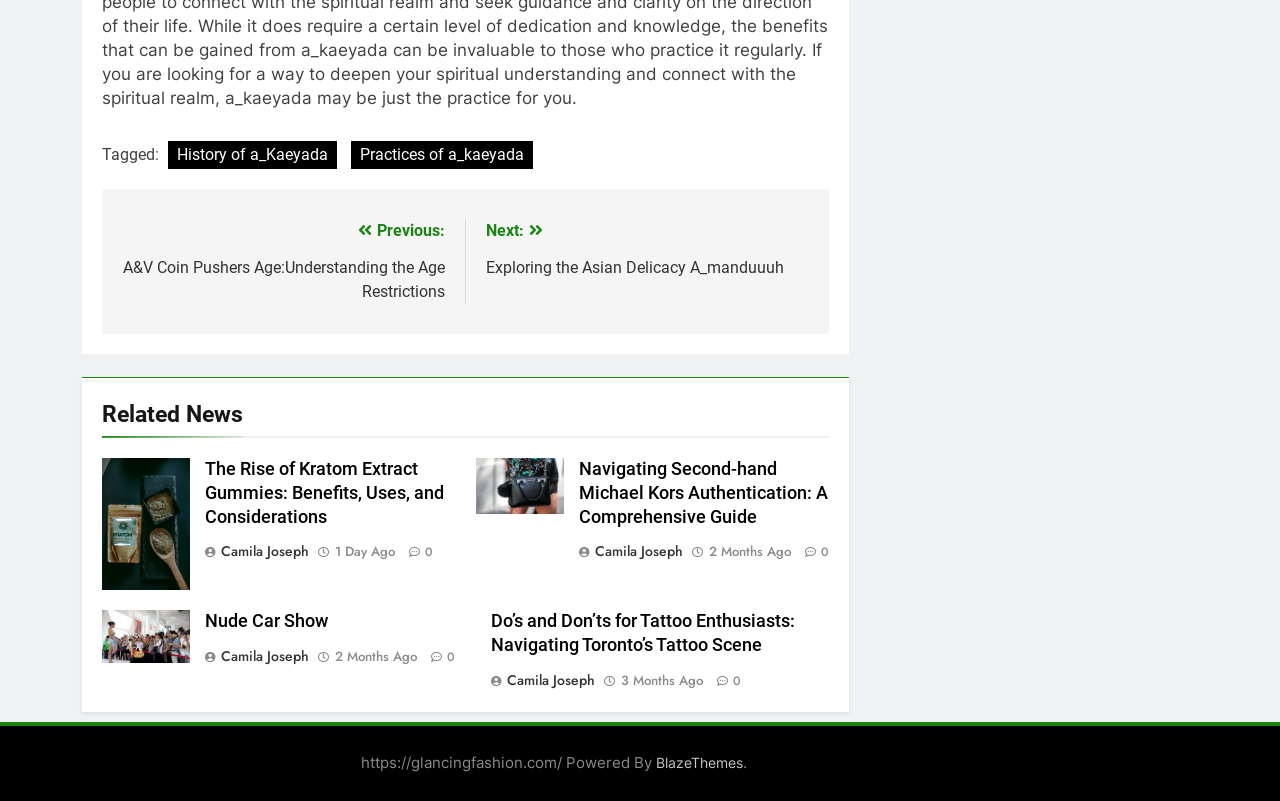What is the website powered by? Please answer the question using a single word or phrase based on the image.

BlazeThemes